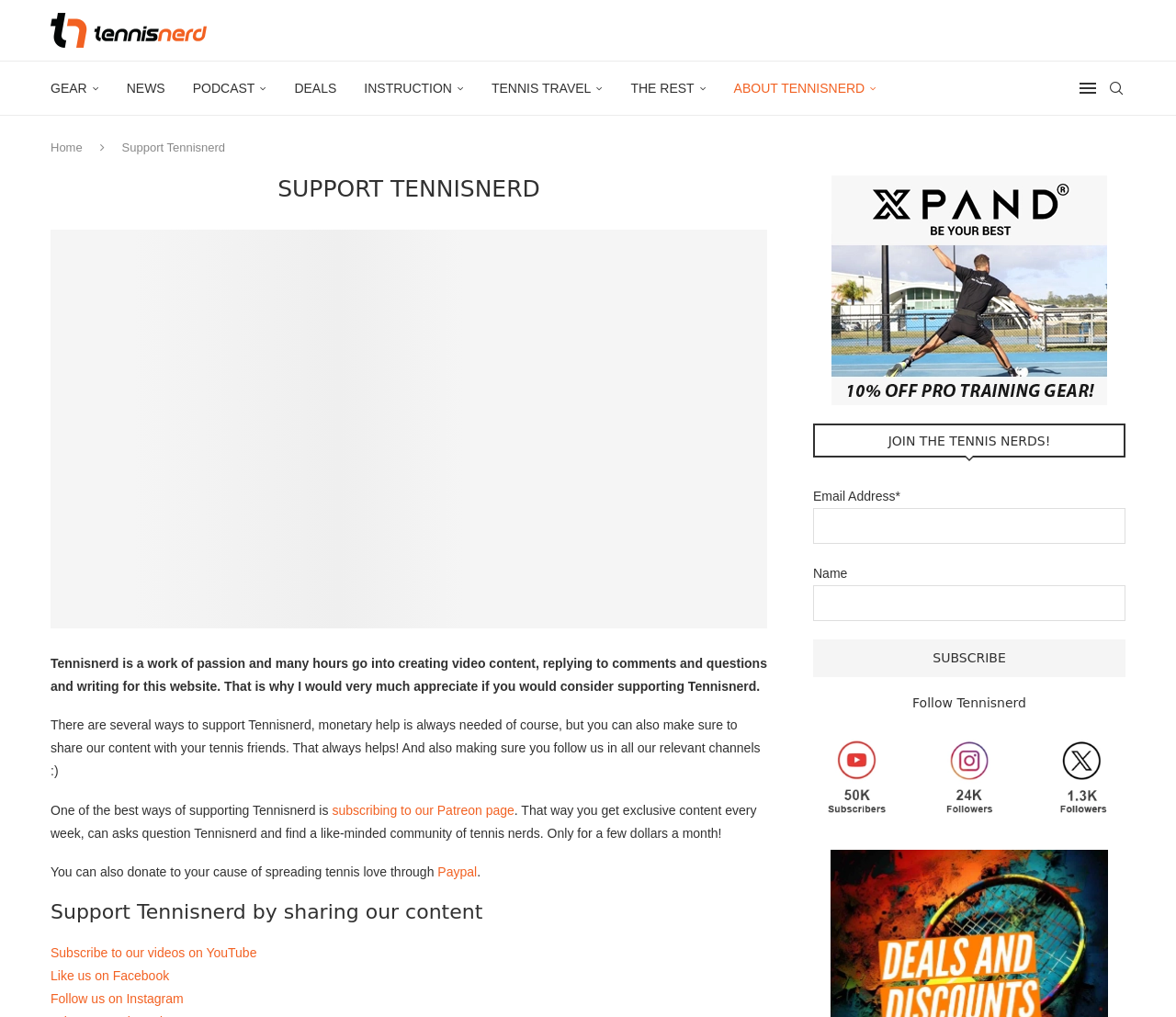Use a single word or phrase to answer the question: 
What is the theme of the website?

Tennis